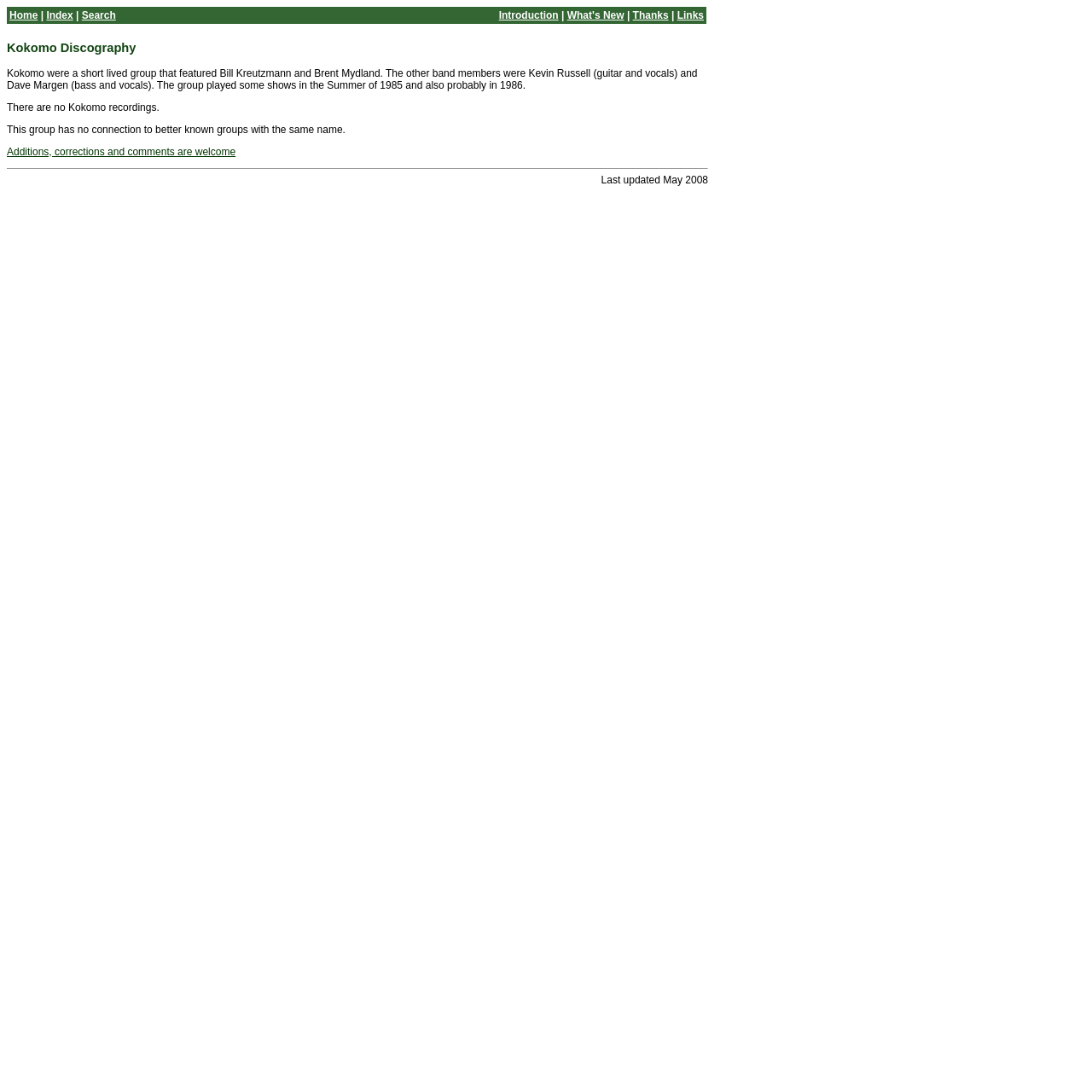Using details from the image, please answer the following question comprehensively:
What is the relationship between Kokomo and other groups with the same name?

According to the webpage, this Kokomo has no connection to better-known groups with the same name.